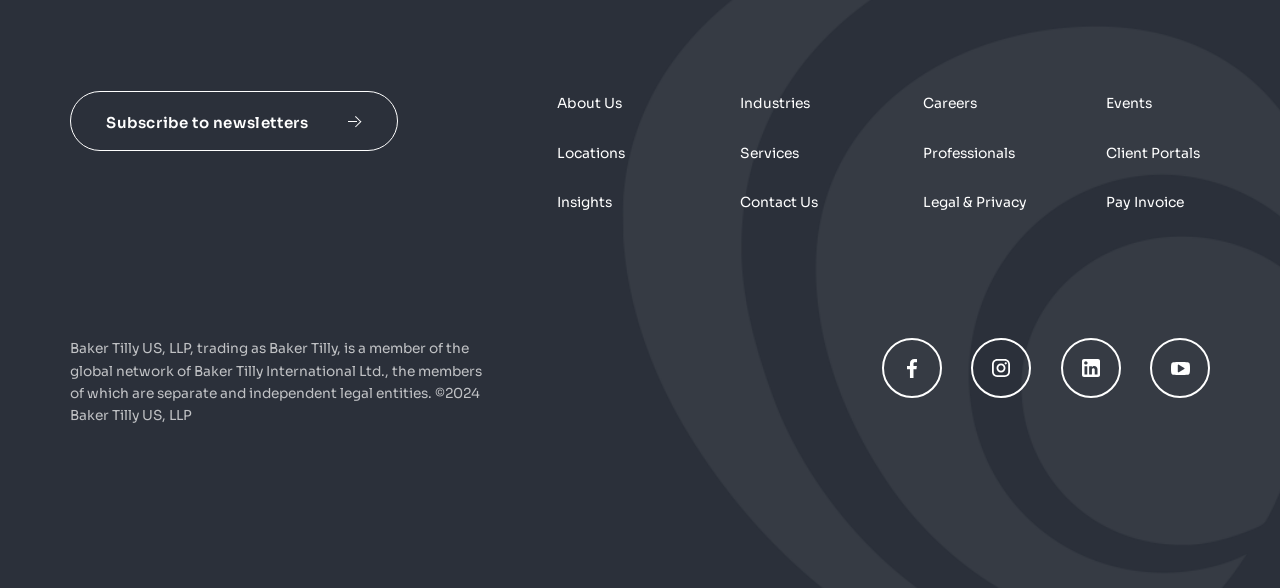Identify the bounding box coordinates of the region that needs to be clicked to carry out this instruction: "Learn about the company". Provide these coordinates as four float numbers ranging from 0 to 1, i.e., [left, top, right, bottom].

[0.436, 0.162, 0.486, 0.191]